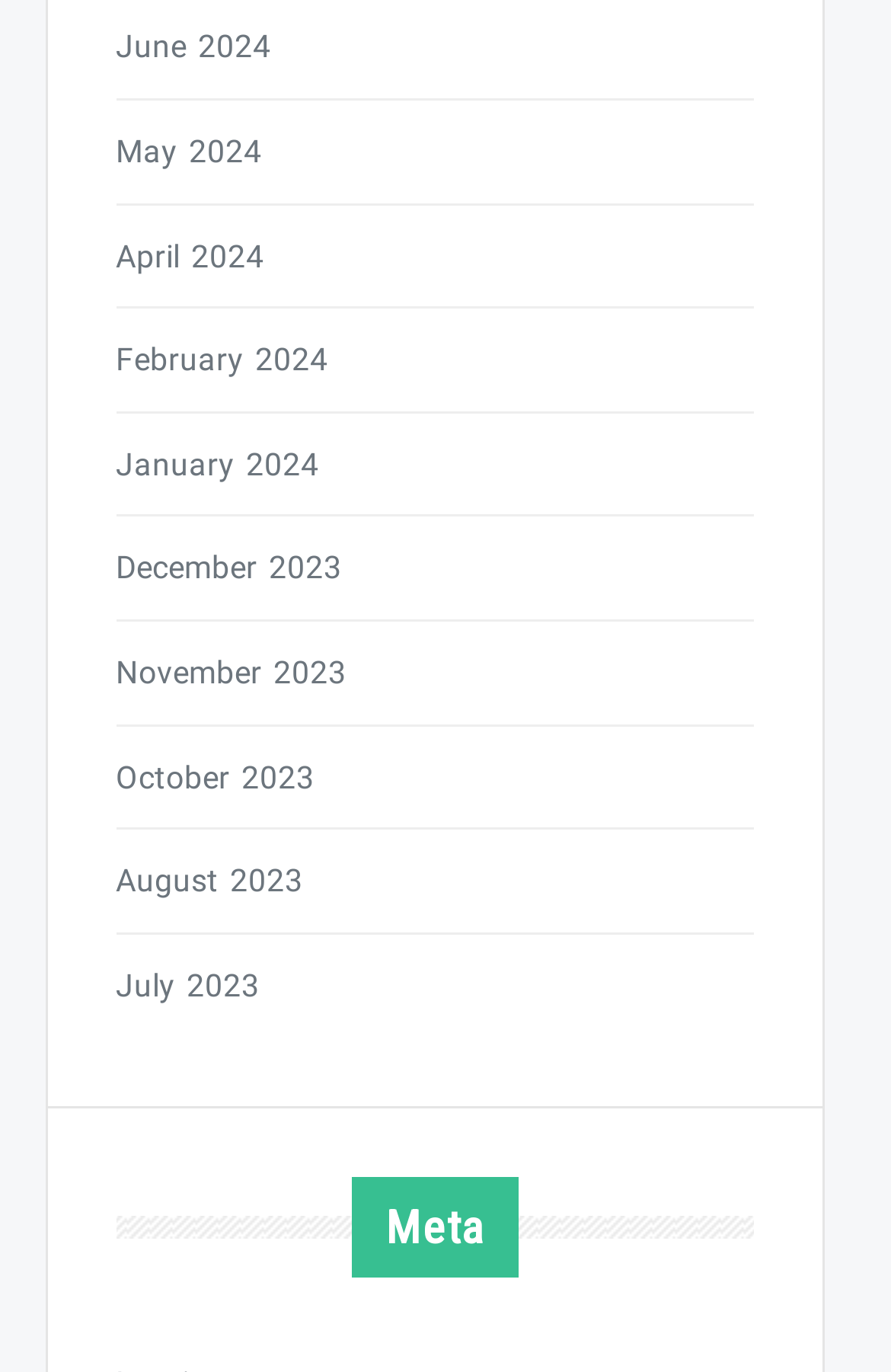Please predict the bounding box coordinates of the element's region where a click is necessary to complete the following instruction: "view January 2024". The coordinates should be represented by four float numbers between 0 and 1, i.e., [left, top, right, bottom].

[0.129, 0.318, 0.845, 0.359]